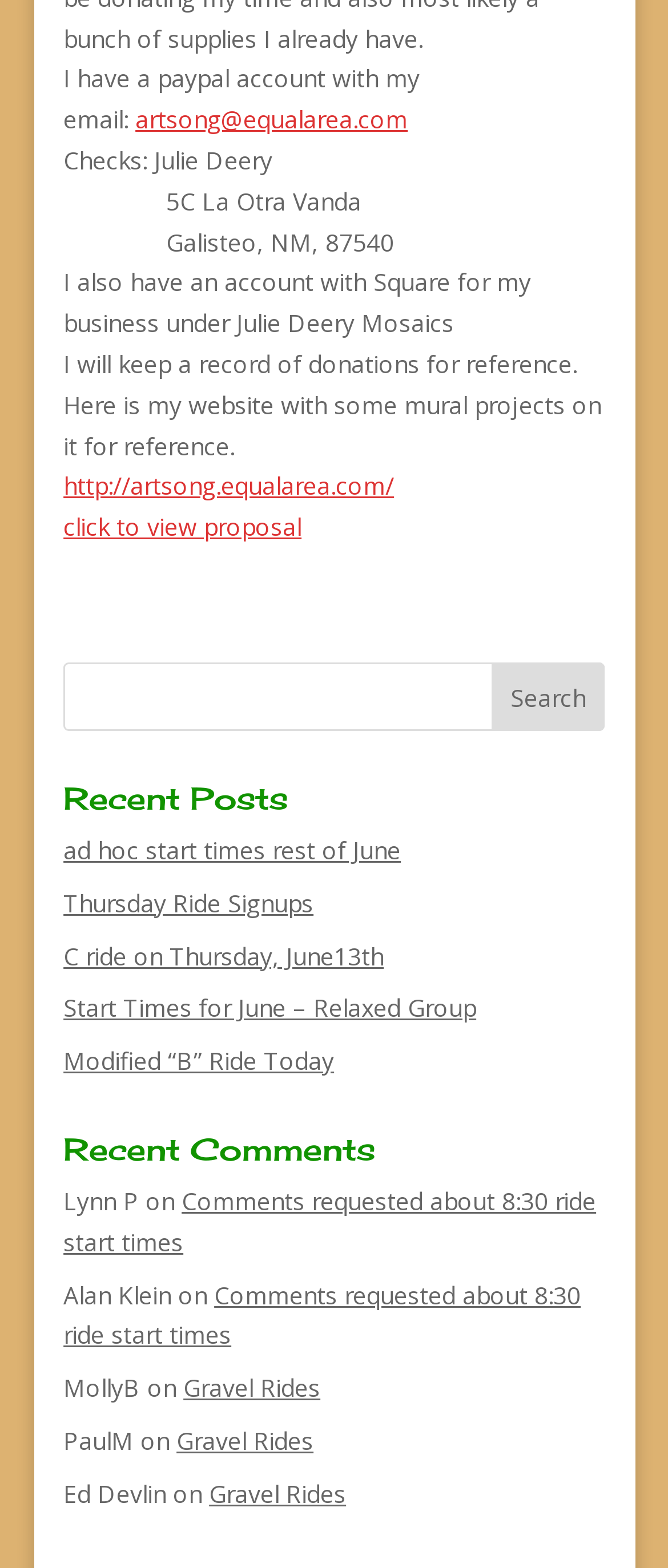Determine the coordinates of the bounding box that should be clicked to complete the instruction: "View proposal". The coordinates should be represented by four float numbers between 0 and 1: [left, top, right, bottom].

[0.095, 0.326, 0.451, 0.346]